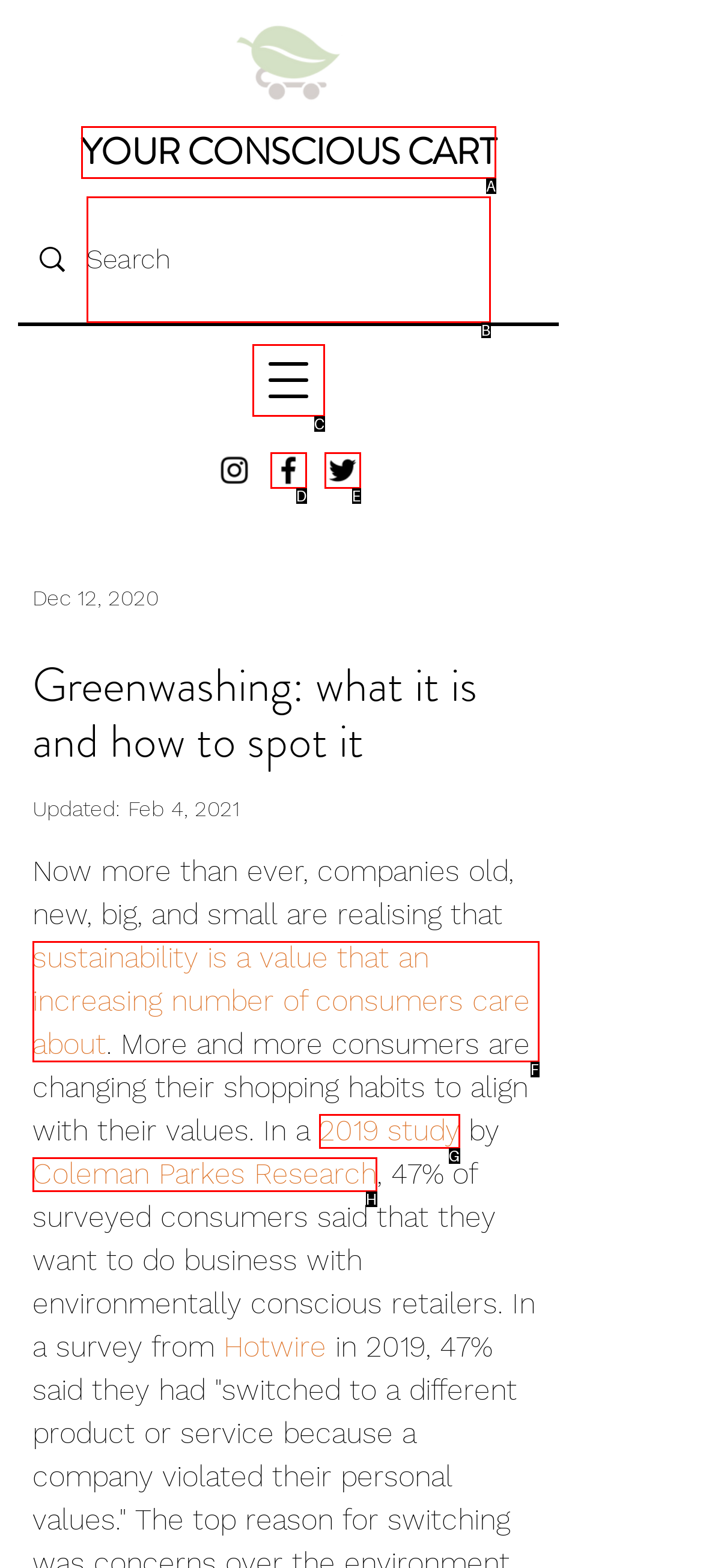Determine which HTML element corresponds to the description: 2019 study. Provide the letter of the correct option.

G